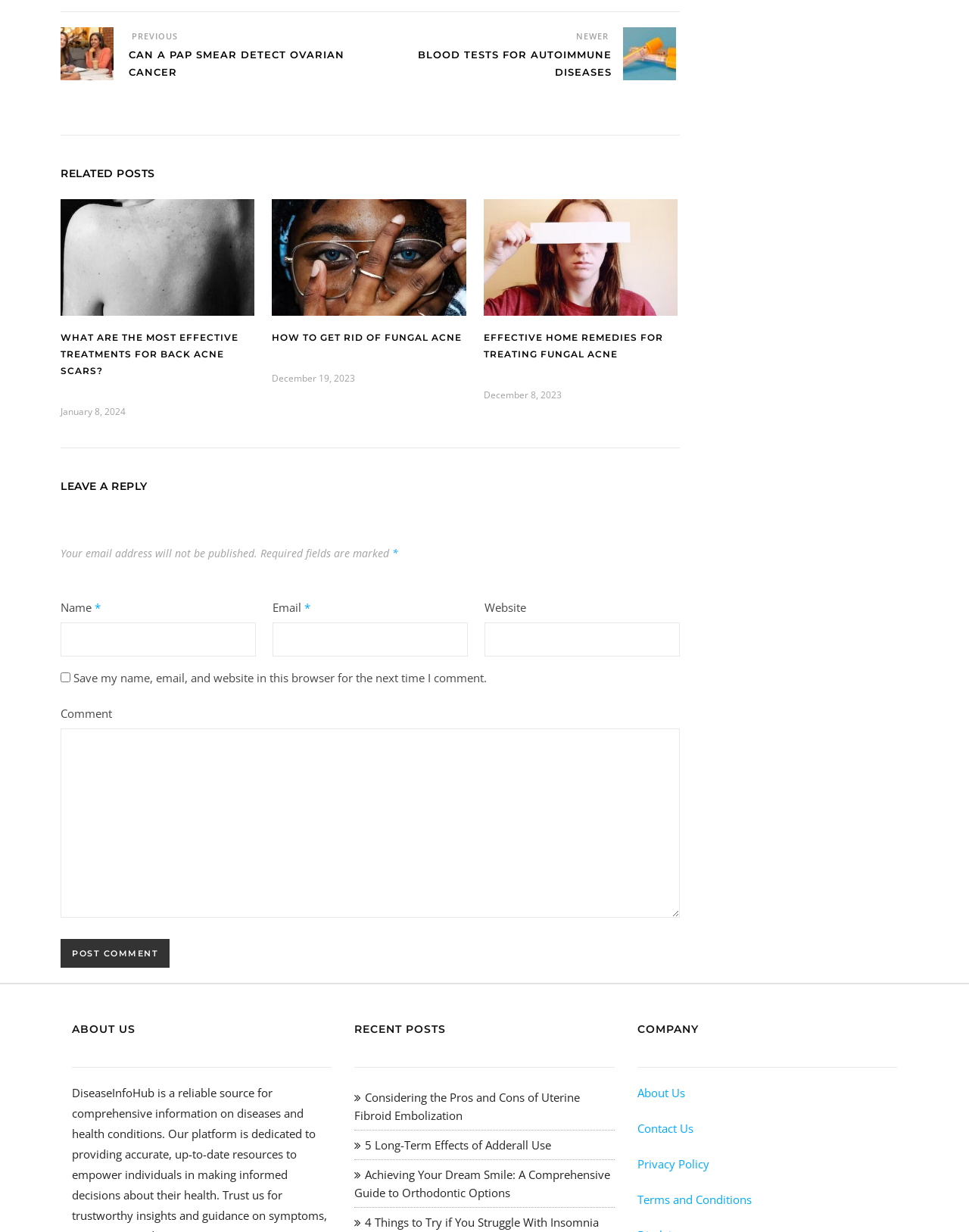What is the date of the third related post?
Examine the screenshot and reply with a single word or phrase.

December 19, 2023